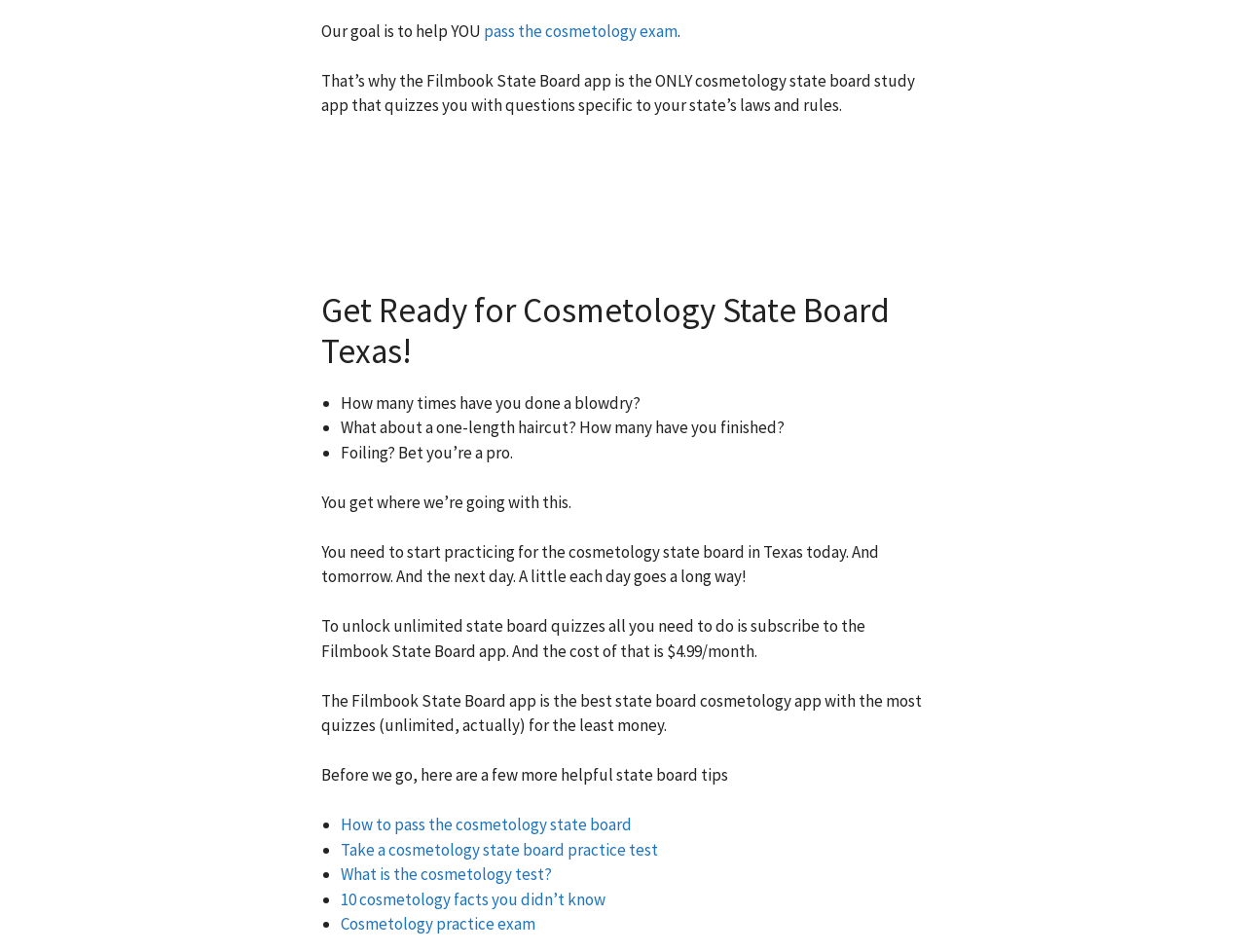Identify the bounding box of the HTML element described here: "Cosmetology practice exam". Provide the coordinates as four float numbers between 0 and 1: [left, top, right, bottom].

[0.273, 0.862, 0.43, 0.885]